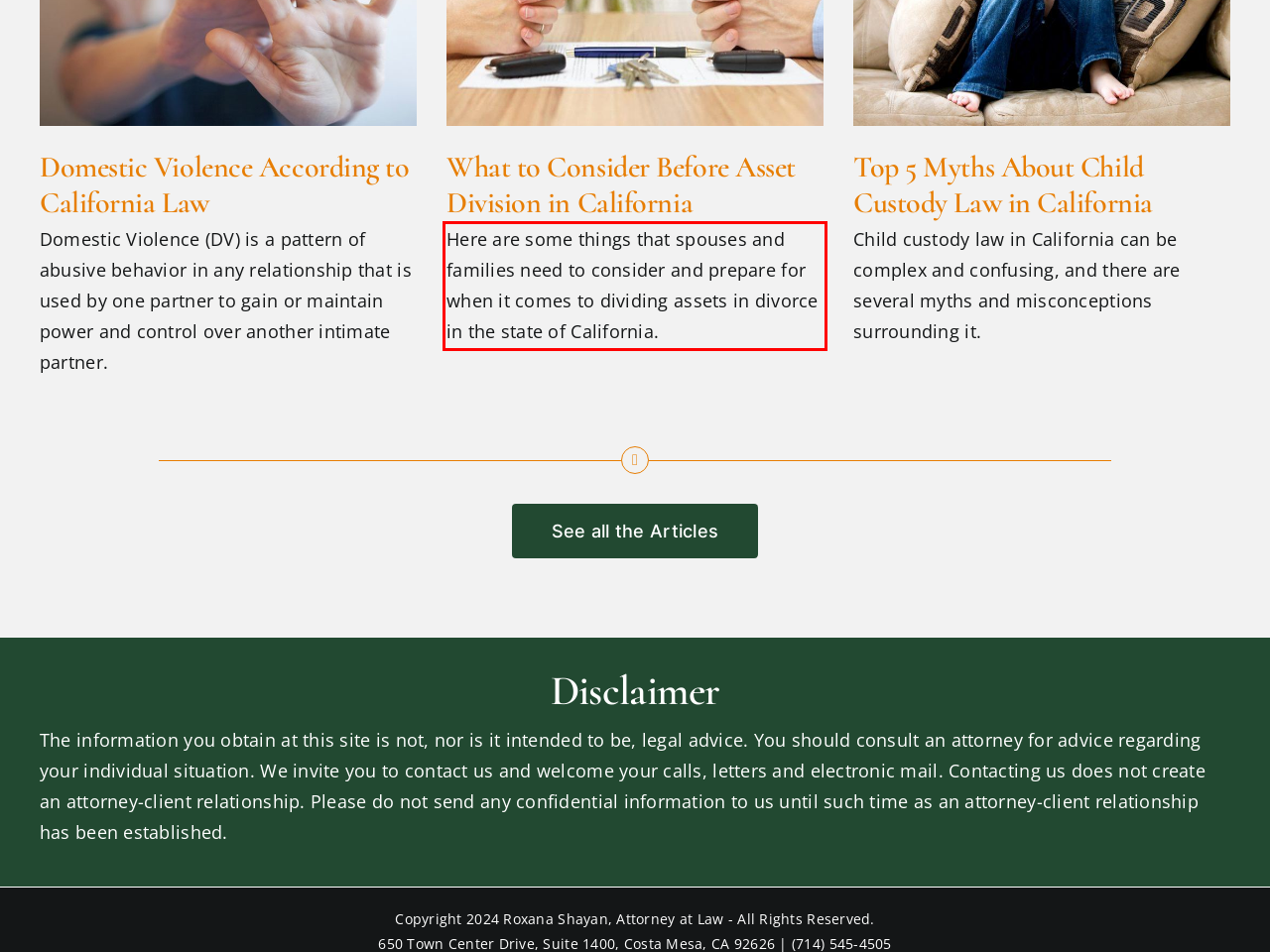You are provided with a screenshot of a webpage that includes a red bounding box. Extract and generate the text content found within the red bounding box.

Here are some things that spouses and families need to consider and prepare for when it comes to dividing assets in divorce in the state of California.